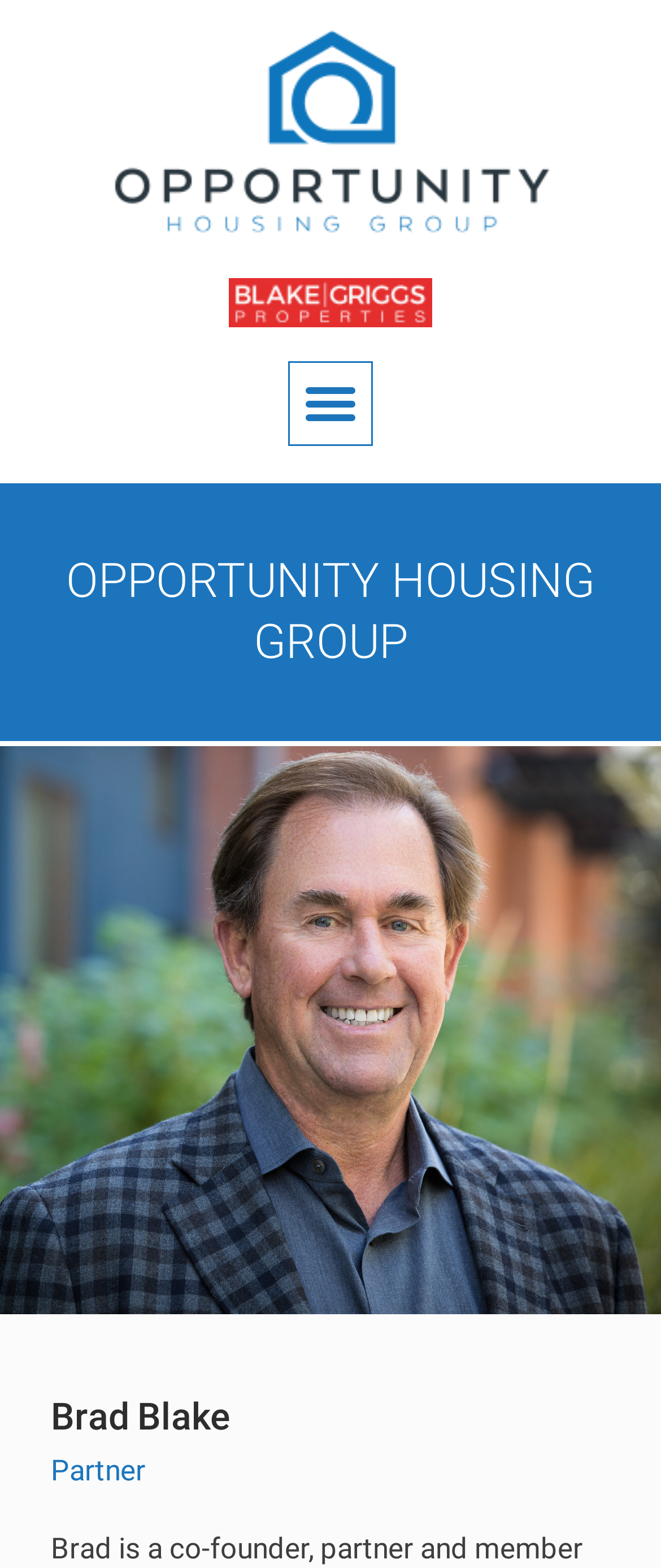Provide a brief response to the question using a single word or phrase: 
What is the position of the 'Menu Toggle' button?

Top-right